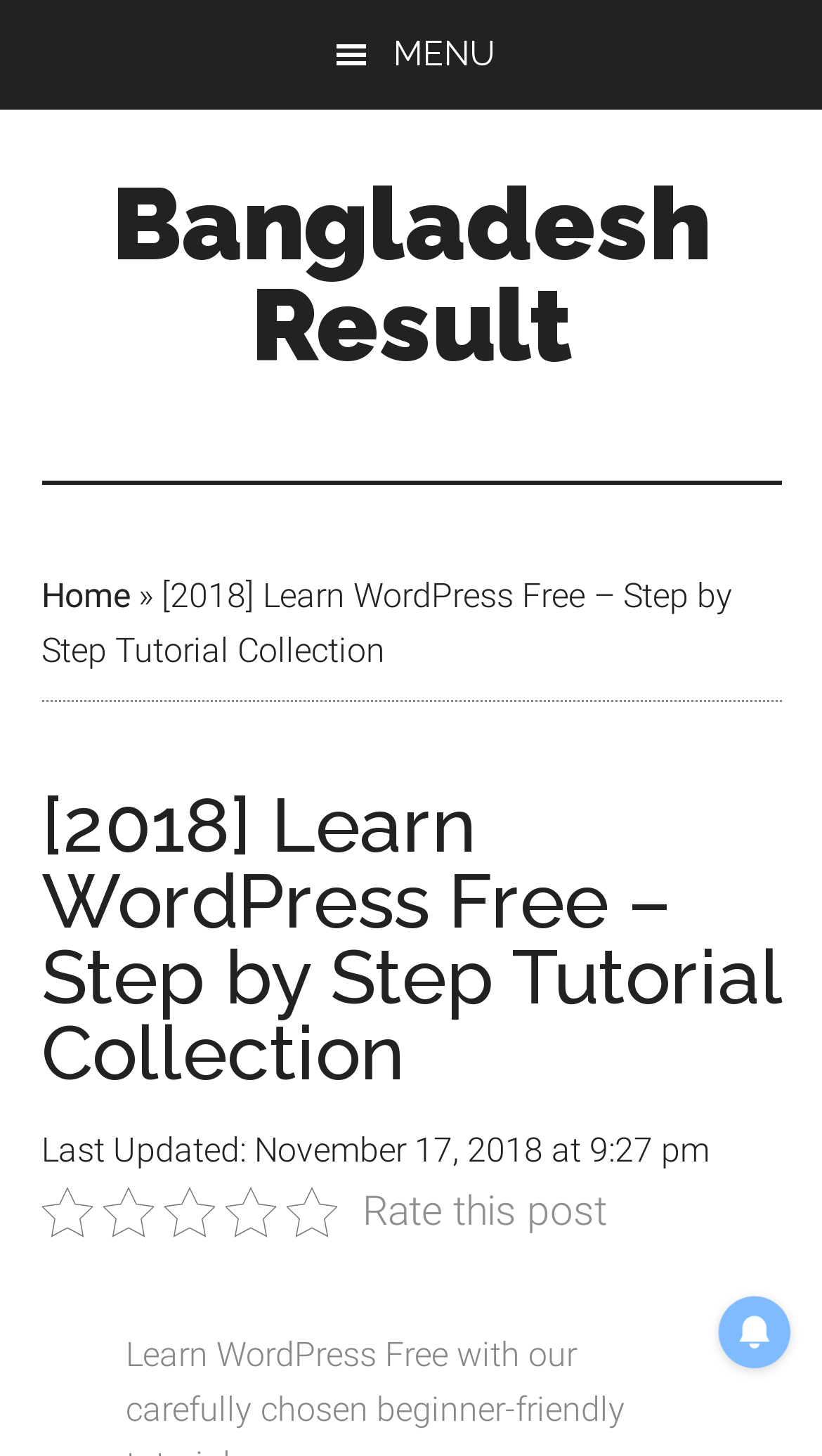Bounding box coordinates are specified in the format (top-left x, top-left y, bottom-right x, bottom-right y). All values are floating point numbers bounded between 0 and 1. Please provide the bounding box coordinate of the region this sentence describes: Home

[0.05, 0.395, 0.158, 0.423]